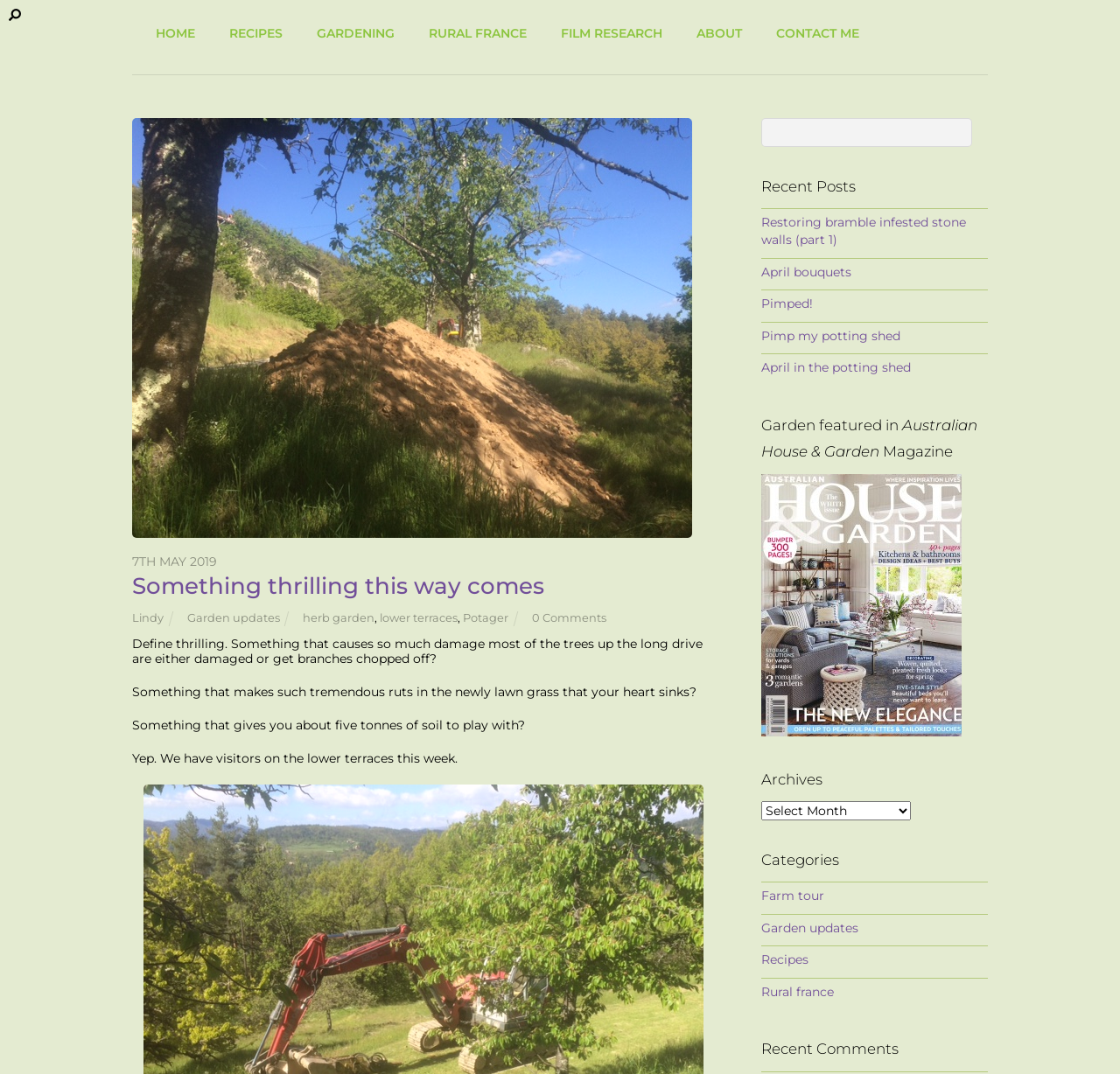Find the coordinates for the bounding box of the element with this description: "0 Comments".

[0.475, 0.569, 0.541, 0.581]